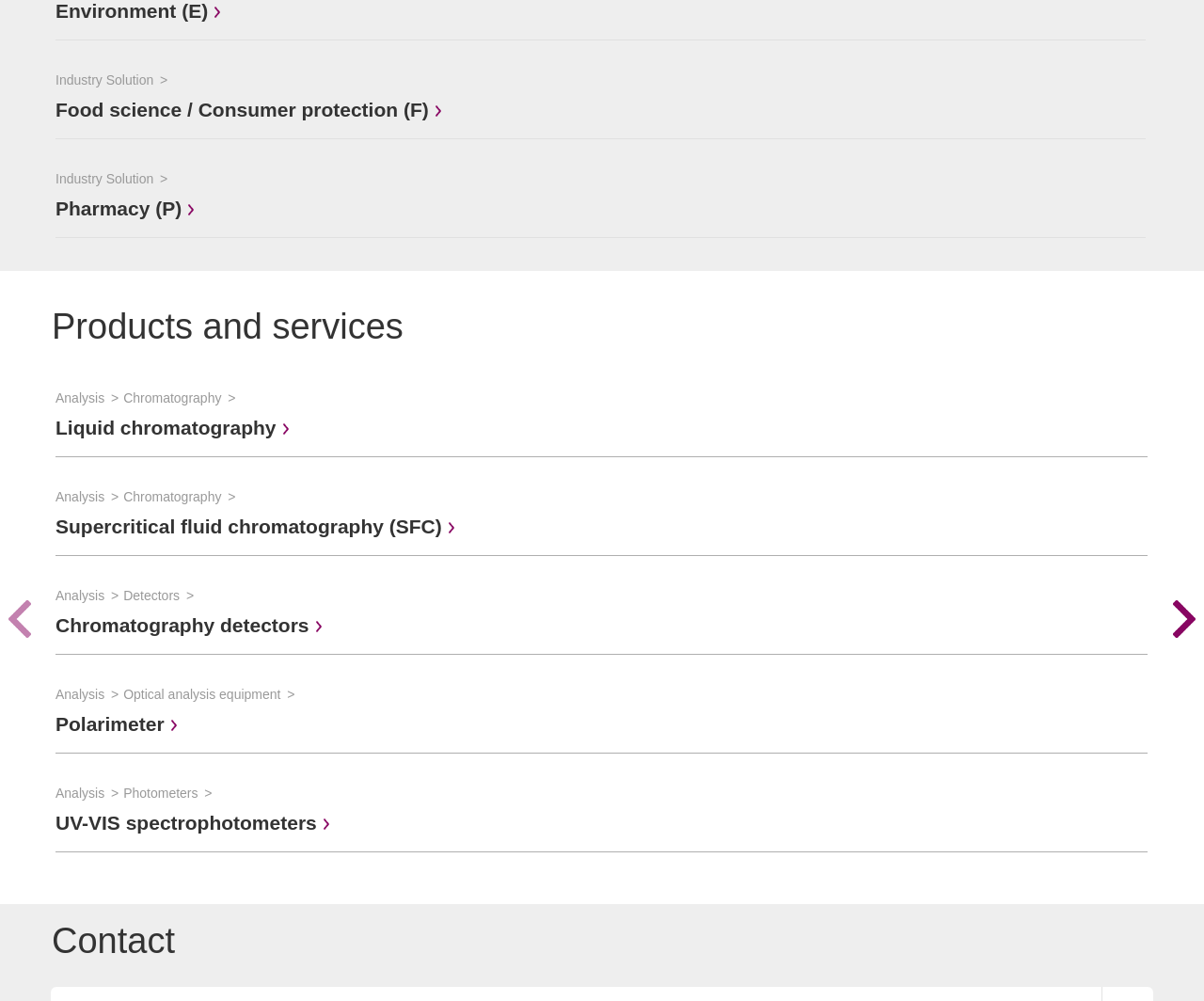Using the provided description access to higher quality downloads, find the bounding box coordinates for the UI element. Provide the coordinates in (top-left x, top-left y, bottom-right x, bottom-right y) format, ensuring all values are between 0 and 1.

None